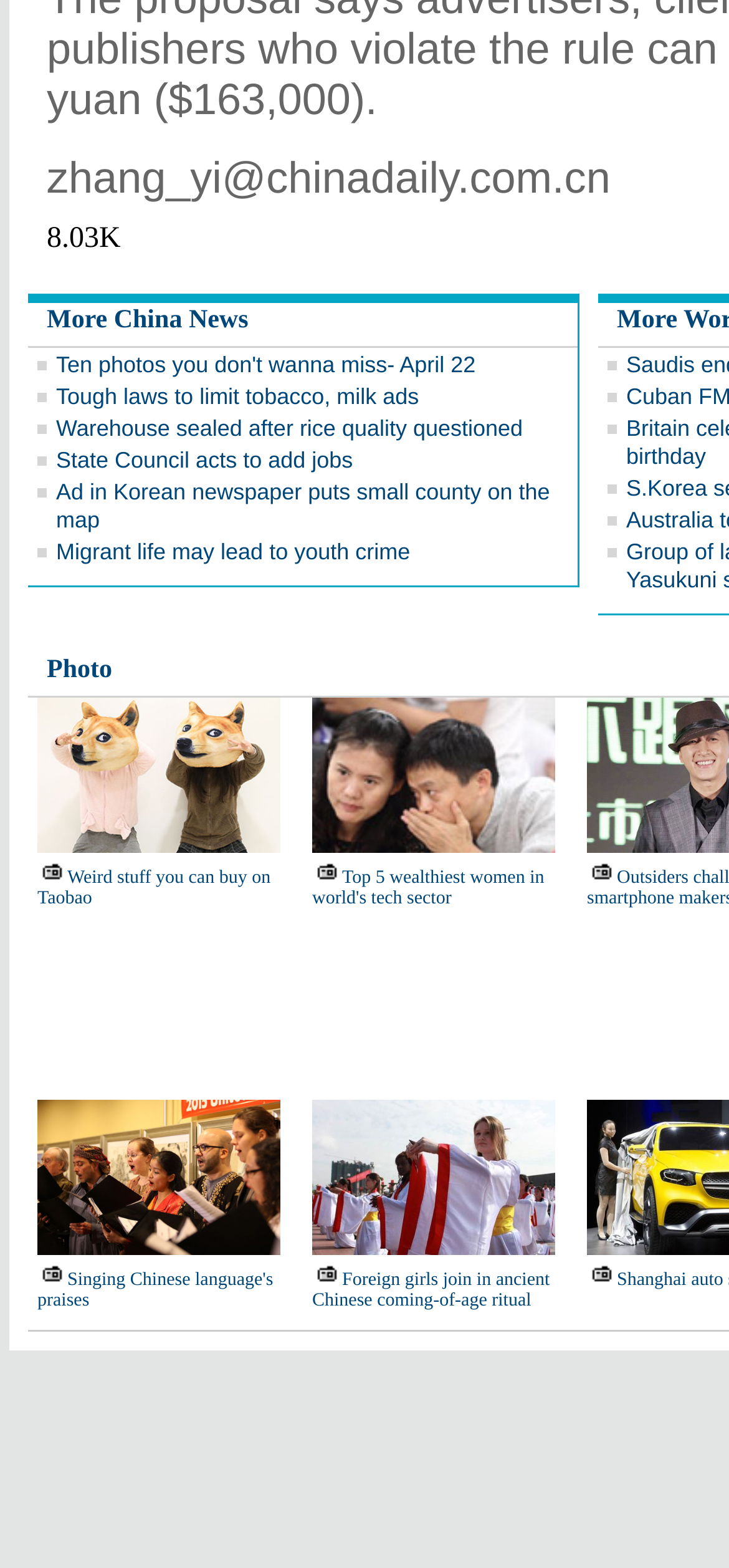Who is the contact person for China Daily?
Using the image as a reference, deliver a detailed and thorough answer to the question.

I found a StaticText element on the webpage with the text 'zhang_yi@chinadaily.com.cn', which appears to be an email address and is likely the contact person for China Daily.